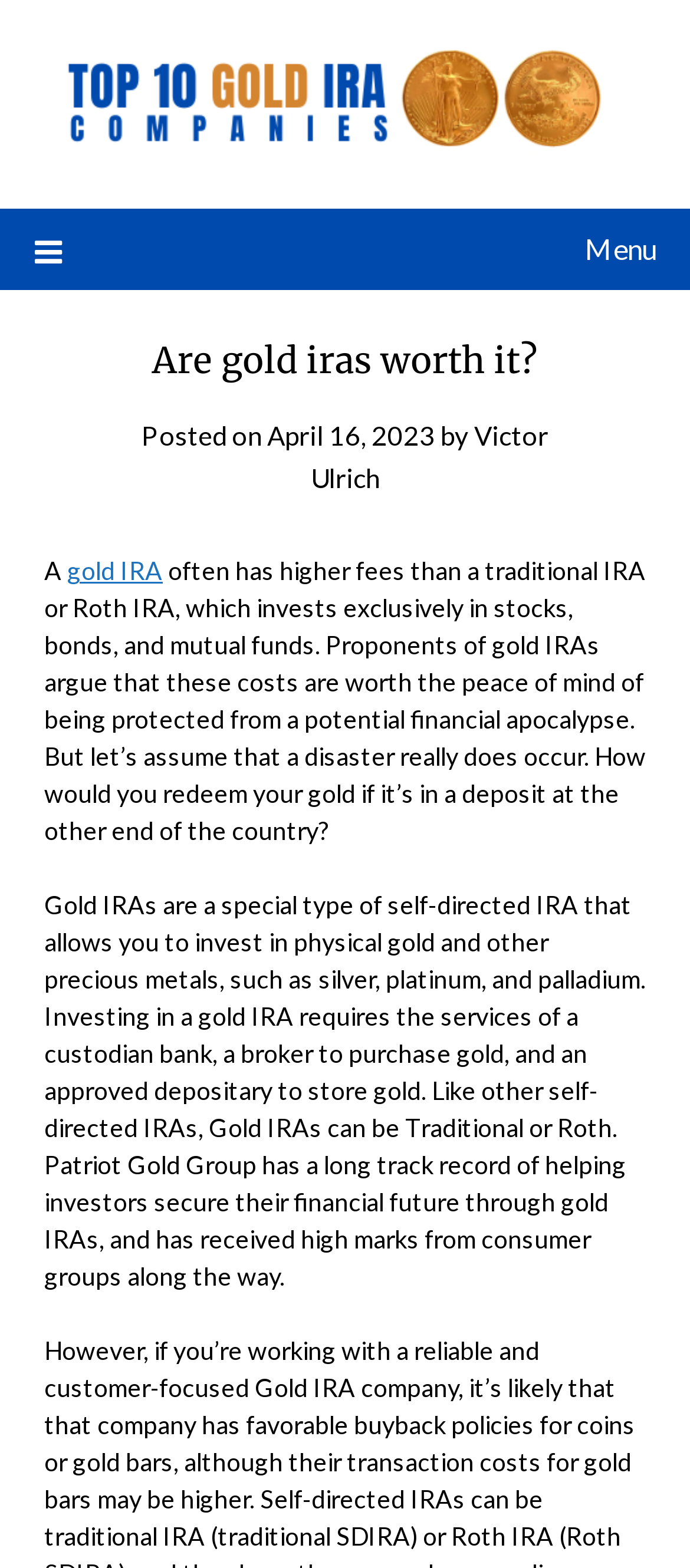Explain the features and main sections of the webpage comprehensively.

The webpage is about gold IRAs, with a focus on their worth and the top 10 gold IRA companies. At the top left of the page, there is a link to "Top 10 Gold IRA Companies" accompanied by an image with the same name. Next to it, on the top right, is a menu link with a hamburger icon.

Below the menu link, there is a header section that spans almost the entire width of the page. It contains a heading "Are gold iras worth it?" followed by a posted date "April 16, 2023" and the author's name "Victor Ulrich".

The main content of the page is divided into two paragraphs. The first paragraph discusses the higher fees associated with gold IRAs compared to traditional IRAs, and how proponents argue that these costs are worth the peace of mind. The second paragraph explains what gold IRAs are, how they work, and the services required to invest in them. It also mentions Patriot Gold Group as a reputable company in the field.

Overall, the webpage provides information about gold IRAs, their benefits, and how to invest in them, with a focus on the top 10 gold IRA companies.